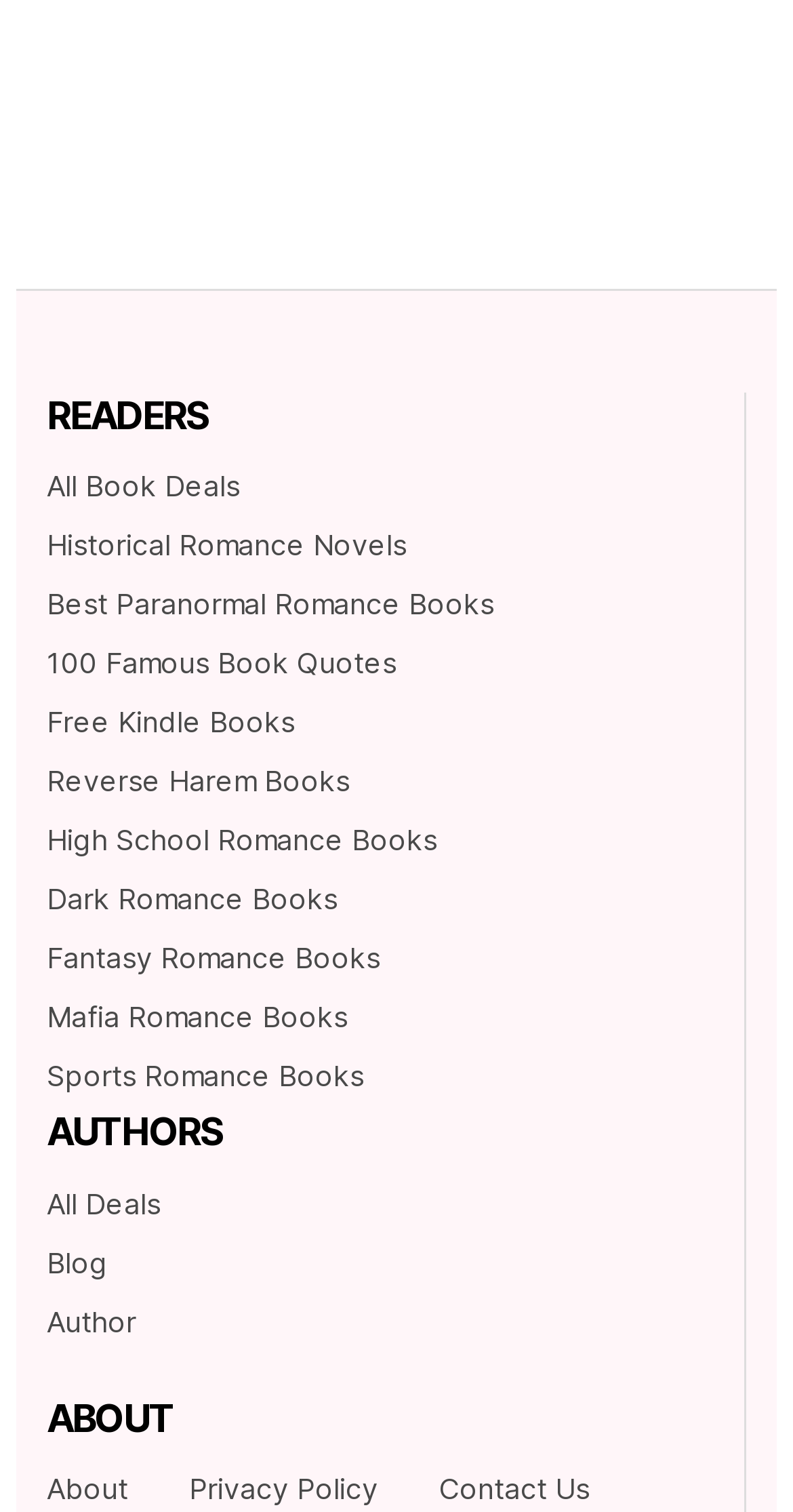Please specify the bounding box coordinates of the element that should be clicked to execute the given instruction: 'Browse all book deals'. Ensure the coordinates are four float numbers between 0 and 1, expressed as [left, top, right, bottom].

[0.059, 0.278, 0.303, 0.301]